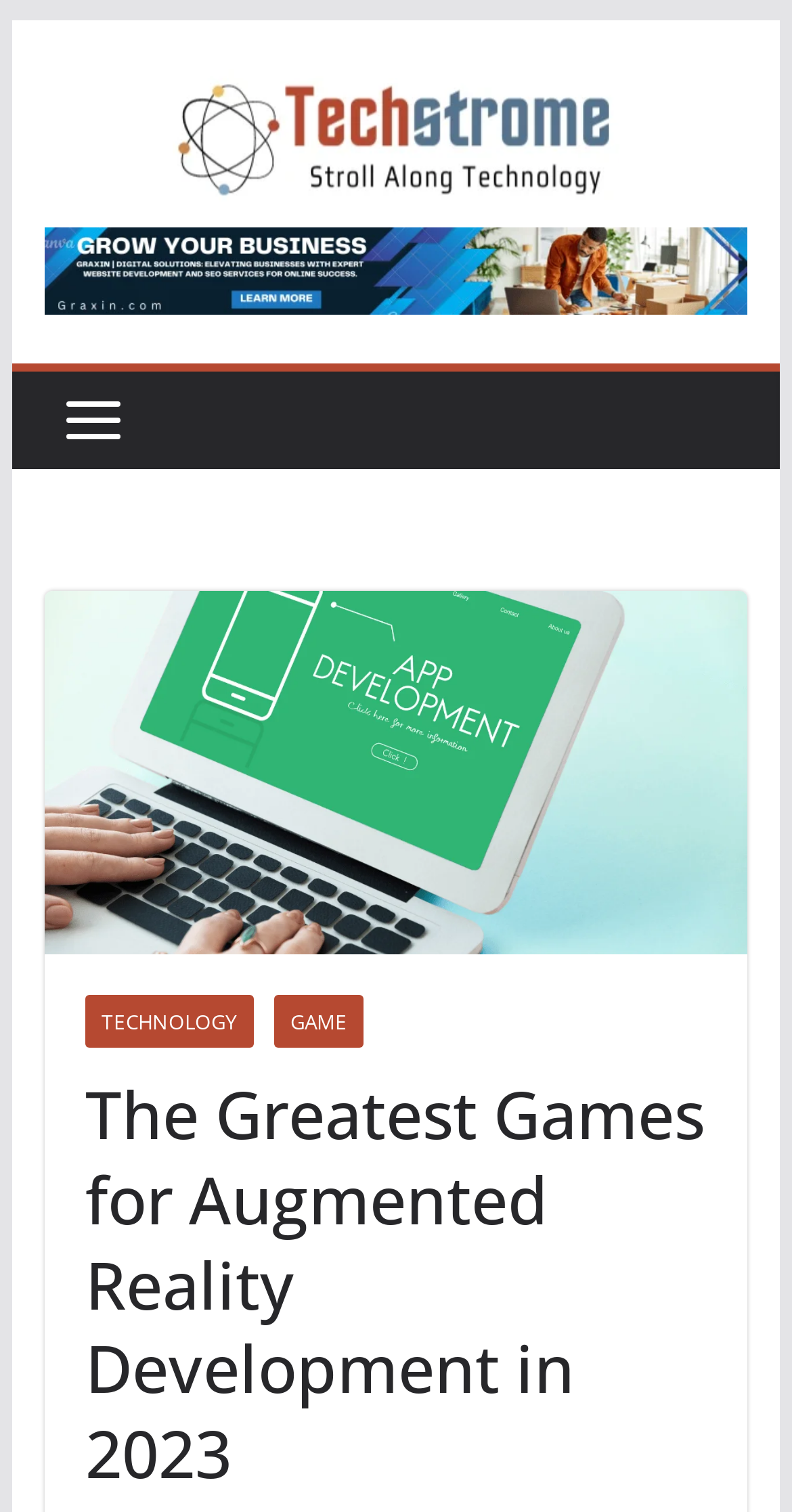What is the position of the skip to content link?
Look at the screenshot and respond with one word or a short phrase.

Top left